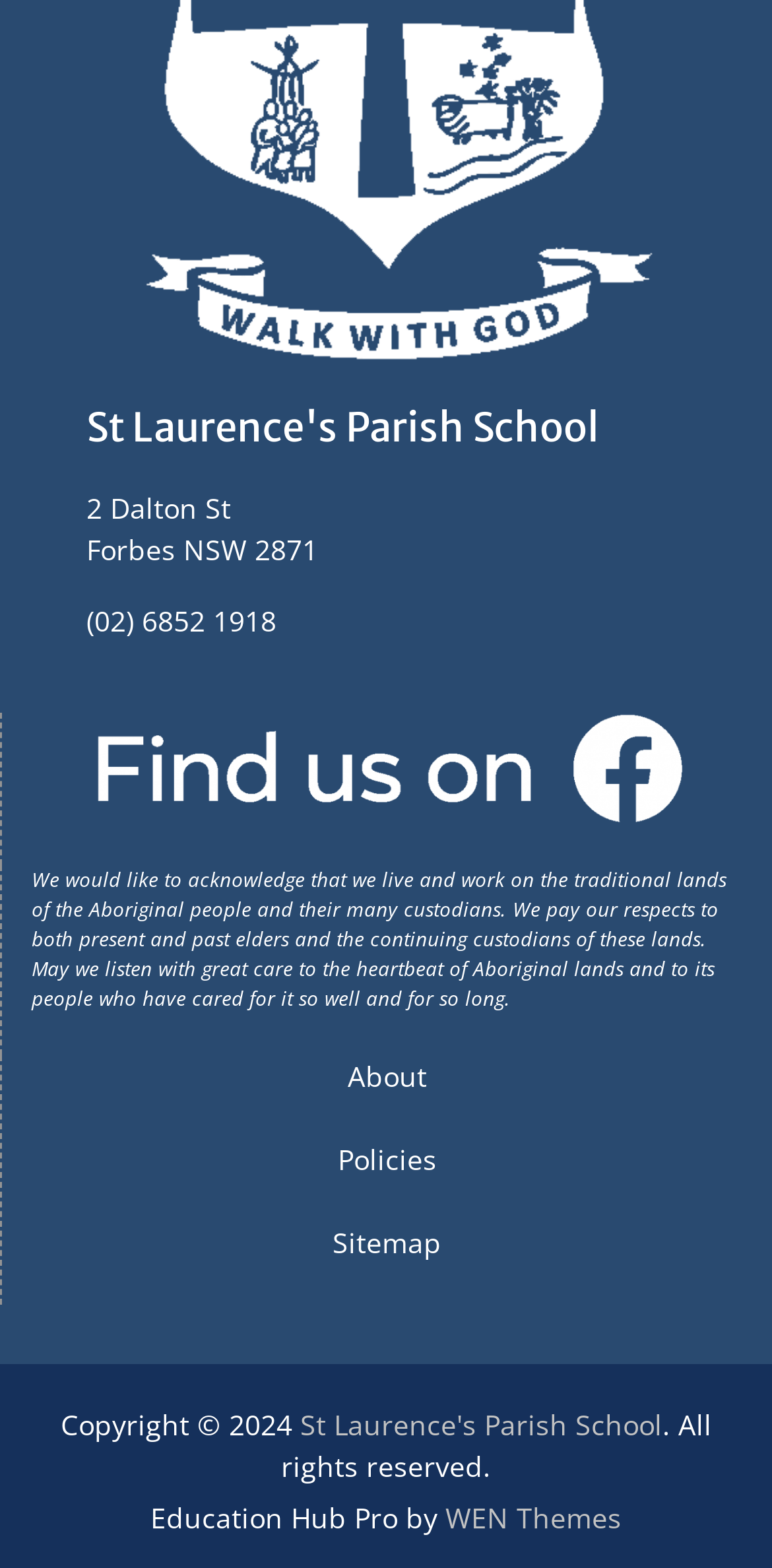Use a single word or phrase to answer the question:
What is the phone number of the school?

(02) 6852 1918